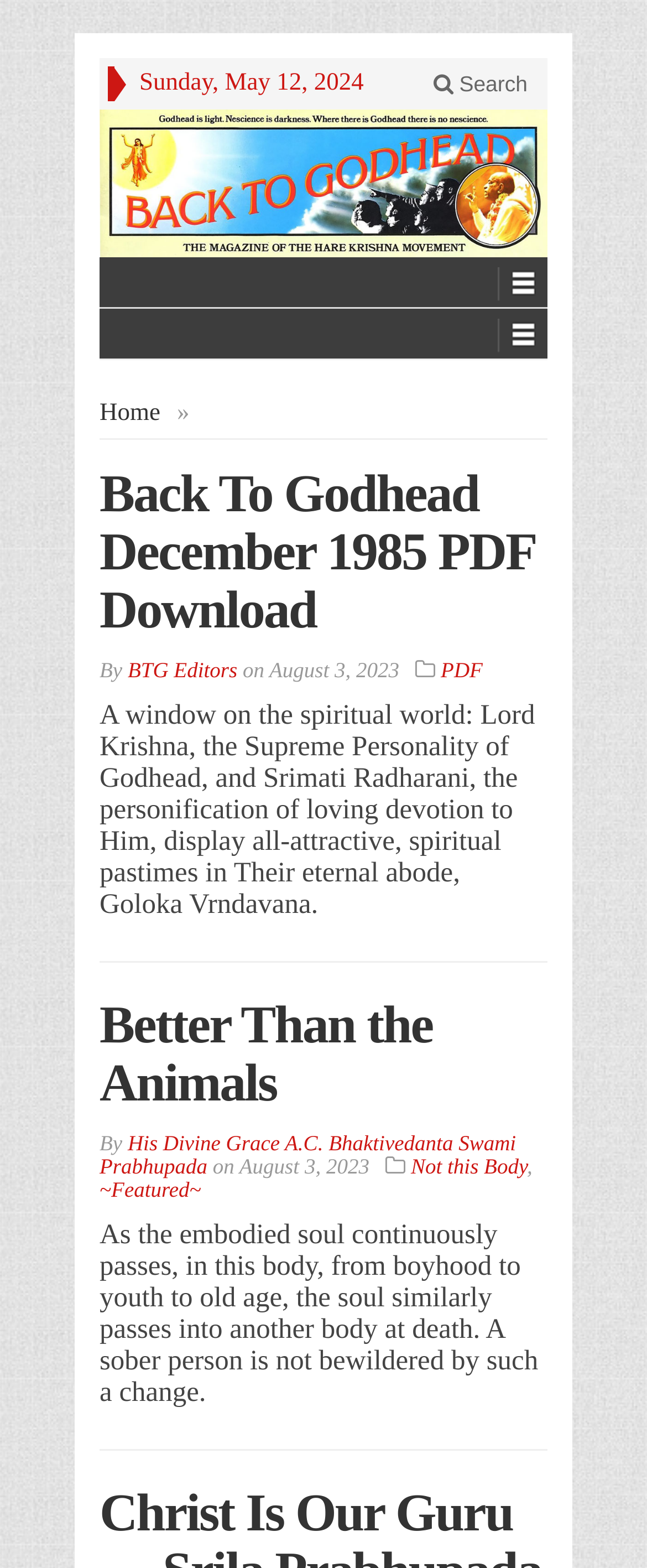Please locate the bounding box coordinates of the region I need to click to follow this instruction: "Download the PDF".

[0.681, 0.42, 0.746, 0.435]